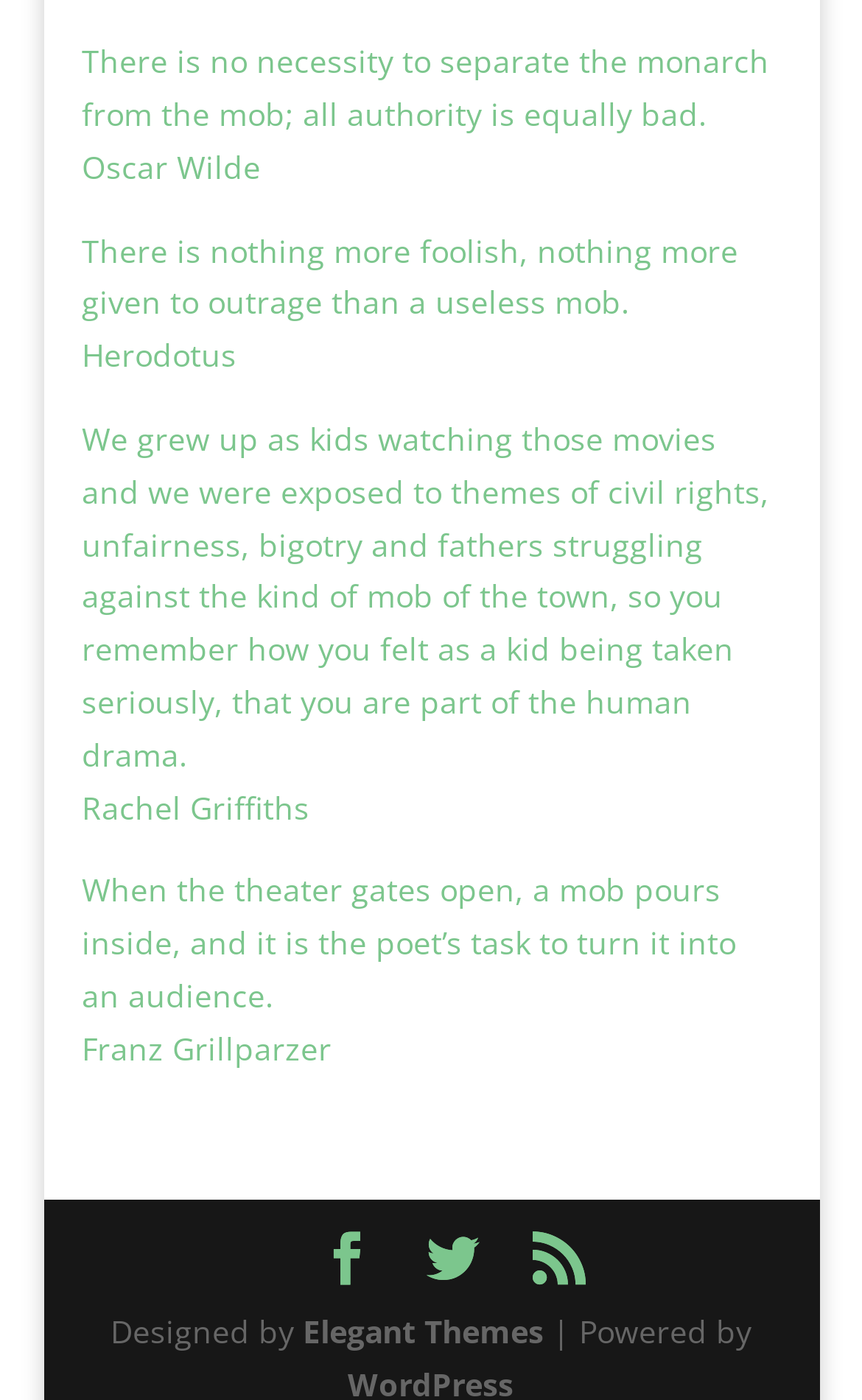Please identify the bounding box coordinates of the element's region that needs to be clicked to fulfill the following instruction: "Click the middle social media link". The bounding box coordinates should consist of four float numbers between 0 and 1, i.e., [left, top, right, bottom].

[0.495, 0.88, 0.556, 0.919]